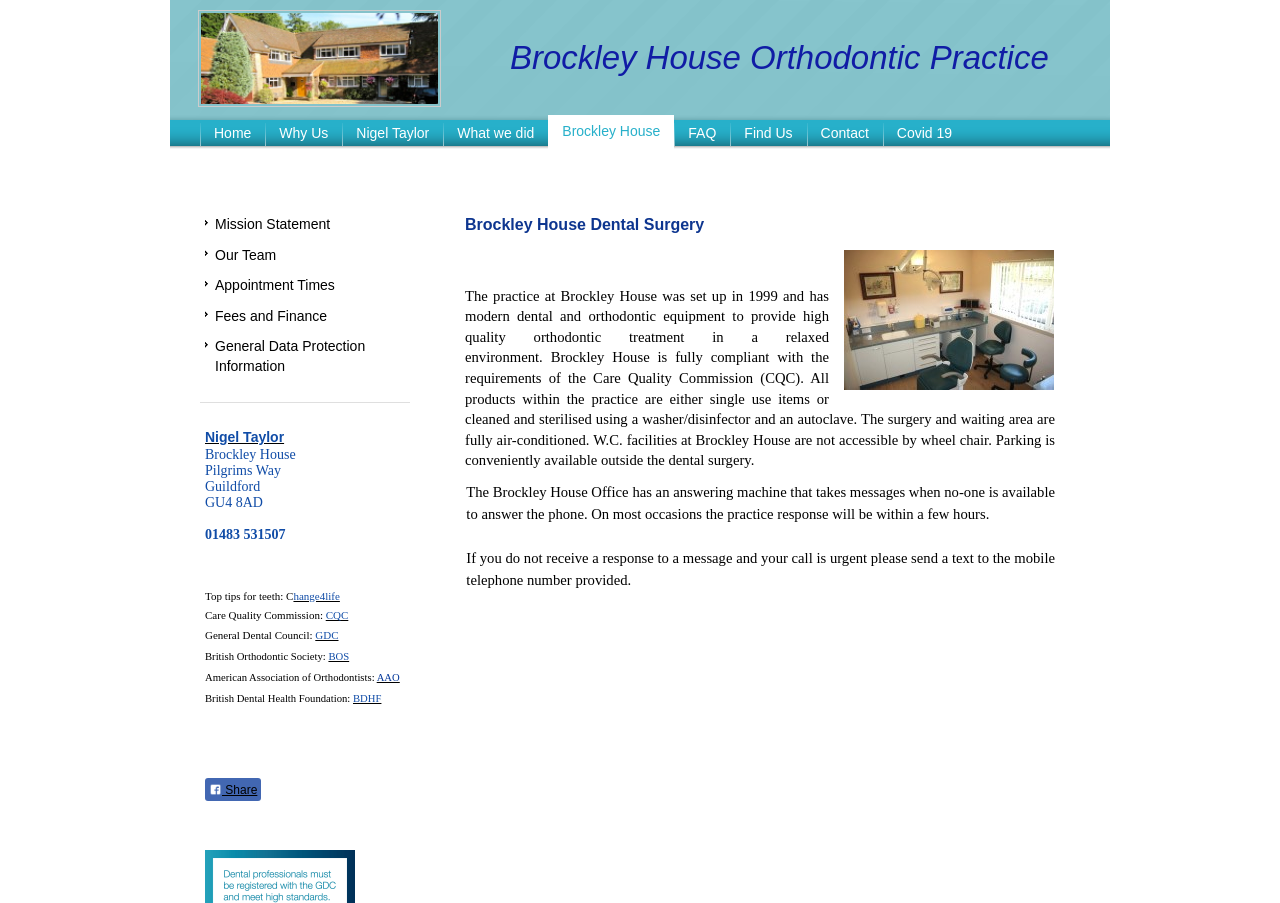Determine the bounding box coordinates of the clickable region to execute the instruction: "Click the 'Home' link". The coordinates should be four float numbers between 0 and 1, denoted as [left, top, right, bottom].

[0.156, 0.133, 0.207, 0.162]